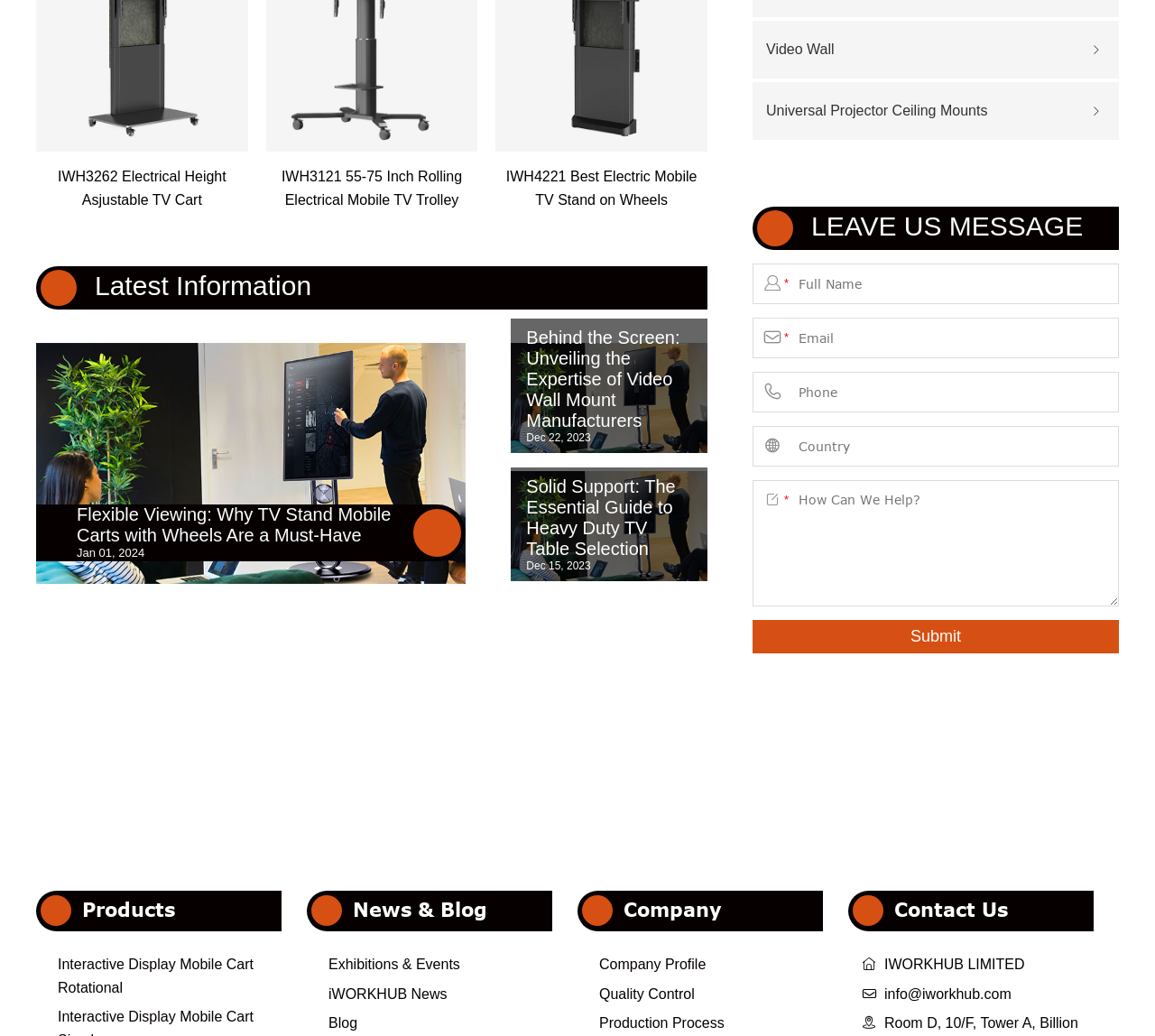Locate the bounding box coordinates of the clickable region to complete the following instruction: "Click on the 'IWH3262 Electrical Height Adjustable TV Cart' link."

[0.031, 0.16, 0.215, 0.204]